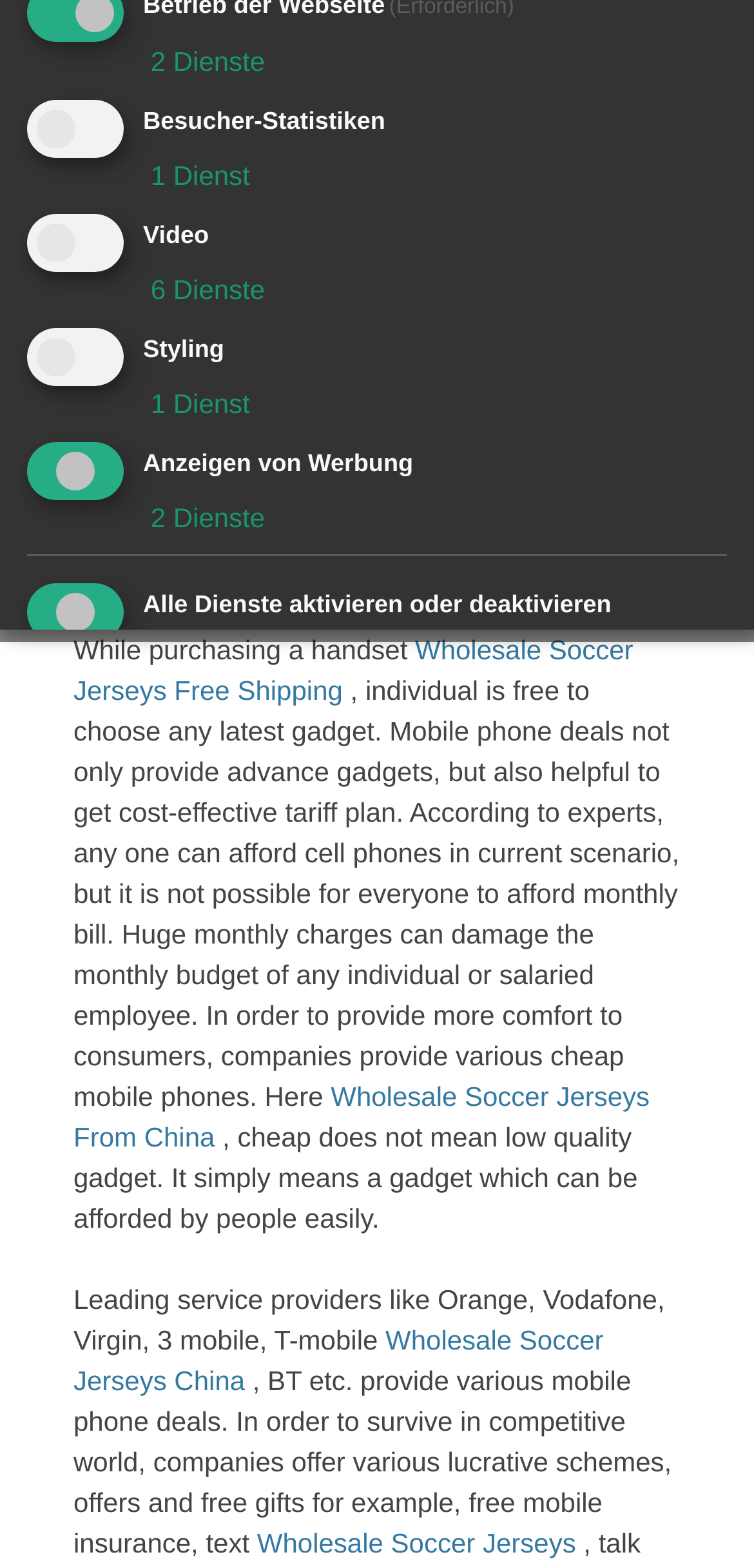Determine the bounding box coordinates of the UI element described below. Use the format (top-left x, top-left y, bottom-right x, bottom-right y) with floating point numbers between 0 and 1: Infrastructure

None